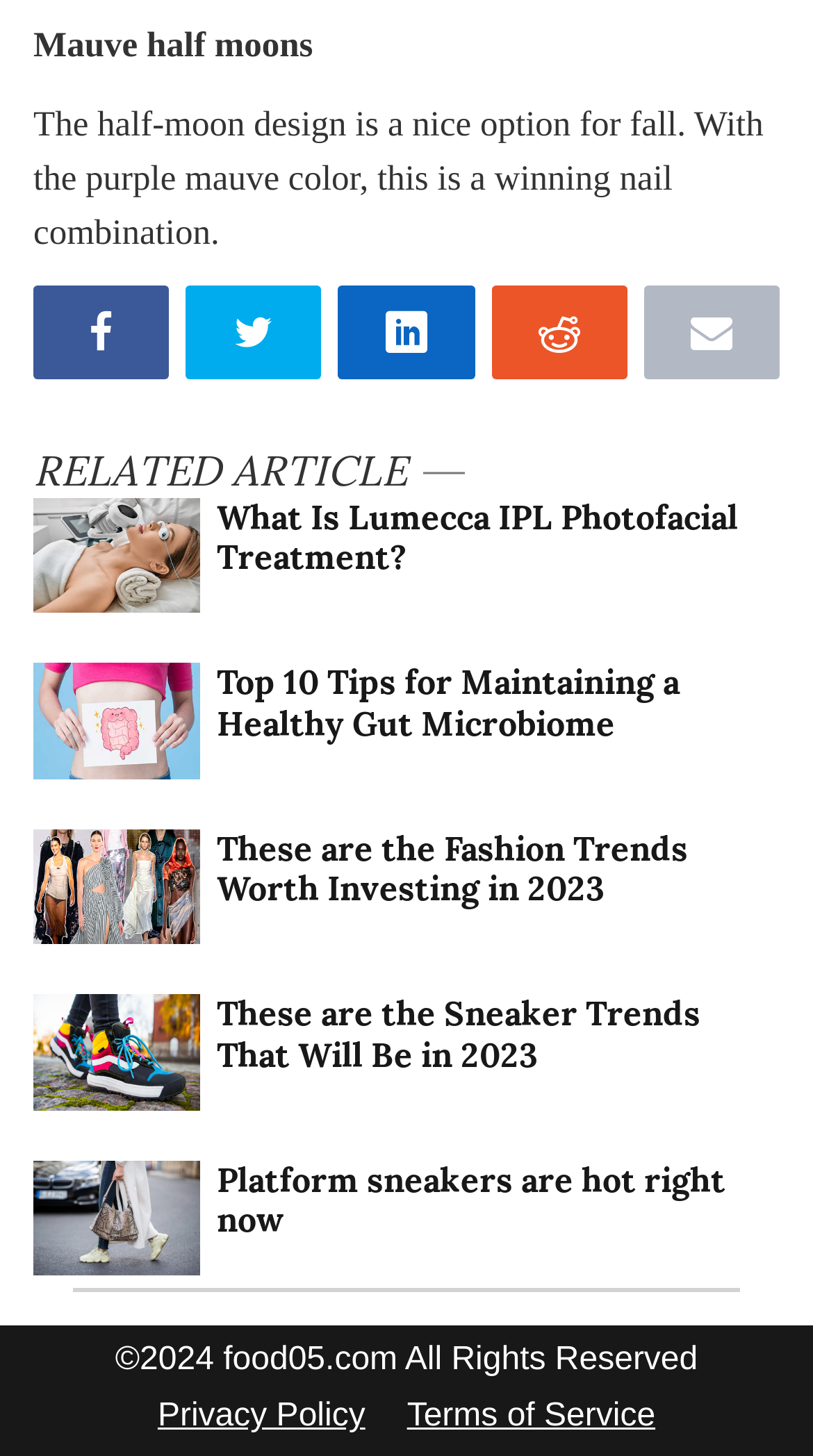What is the copyright year of the website?
Answer with a single word or short phrase according to what you see in the image.

2024